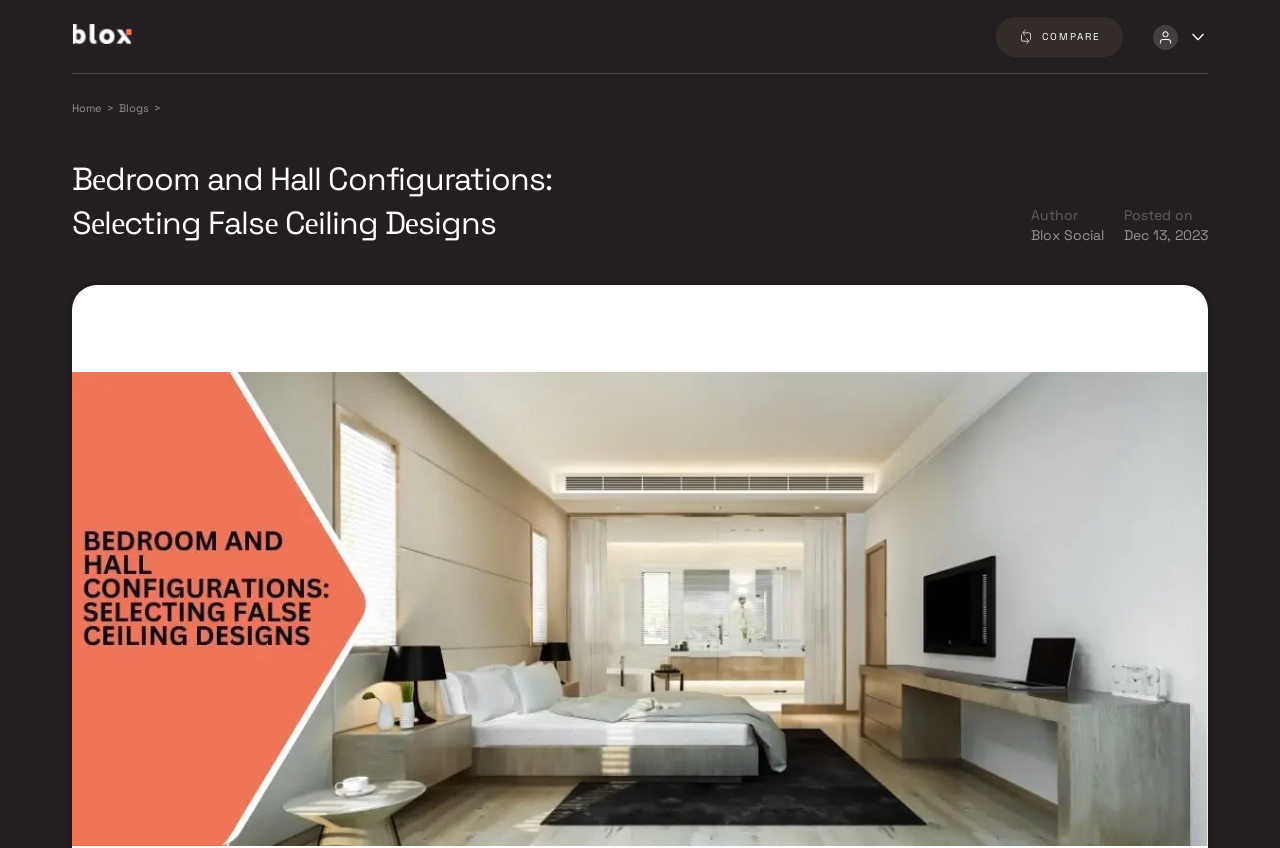Answer the following in one word or a short phrase: 
Who is the author of the blog post?

Blox Social